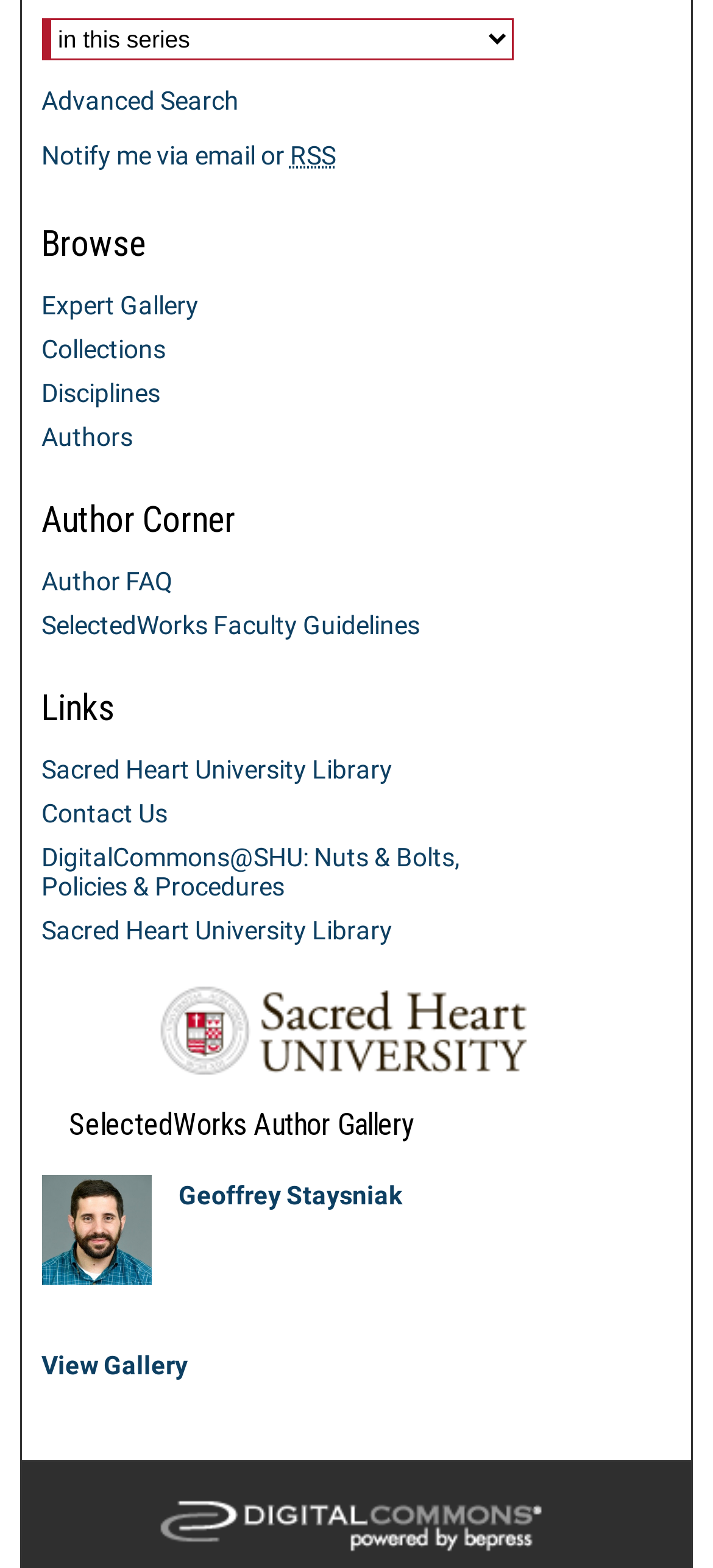Provide a one-word or short-phrase response to the question:
What is the name of the university mentioned on this webpage?

Sacred Heart University